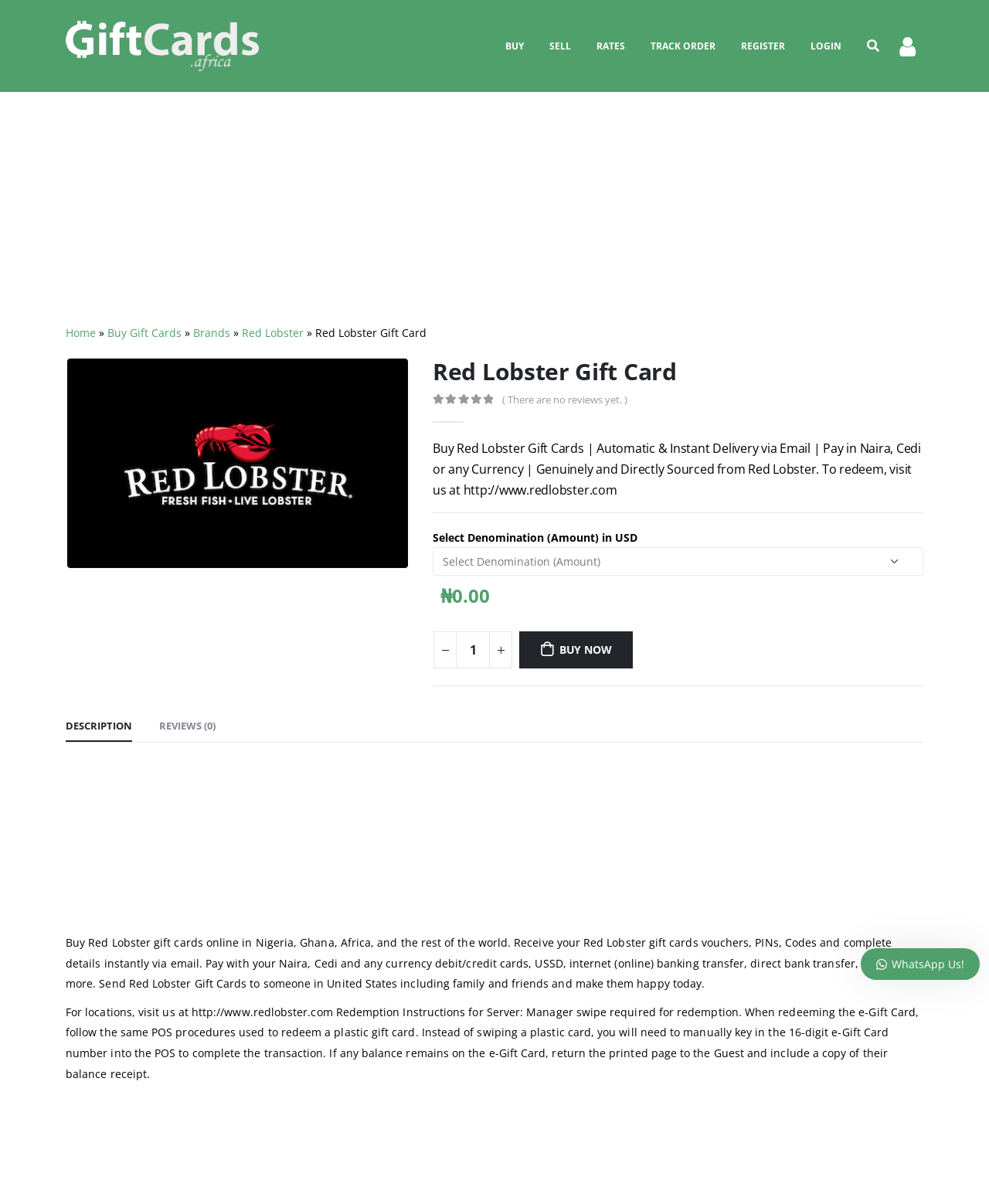Describe every aspect of the webpage in a detailed manner.

This webpage is about buying Red Lobster gift cards online. At the top, there is a logo of GiftCards.Africa, which is also a link. Next to it, there are several links for navigation, including "BUY", "SELL", "RATES", "TRACK ORDER", "REGISTER", and "LOGIN". 

Below these links, there is a search toggle button and a button with a magnifying glass icon. 

The main content of the page is divided into two sections. On the left, there is an advertisement iframe. On the right, there is a section with a heading "Red Lobster Gift Card" and a rating of "out of 5". Below the heading, there is a paragraph describing the gift card and its redemption process. 

Underneath, there is a form to select the denomination of the gift card in USD, with a combobox and a spinbutton to adjust the quantity. There are also buttons to increase or decrease the quantity and a "BUY NOW" button. 

Below the form, there are two tabs, "DESCRIPTION" and "REVIEWS (0)", but neither of them is selected. 

Further down, there is another advertisement iframe. 

The rest of the page is filled with a long paragraph describing how to buy Red Lobster gift cards online, including the payment methods and redemption instructions. At the bottom, there is a small image and a "WhatsApp Us!" button.